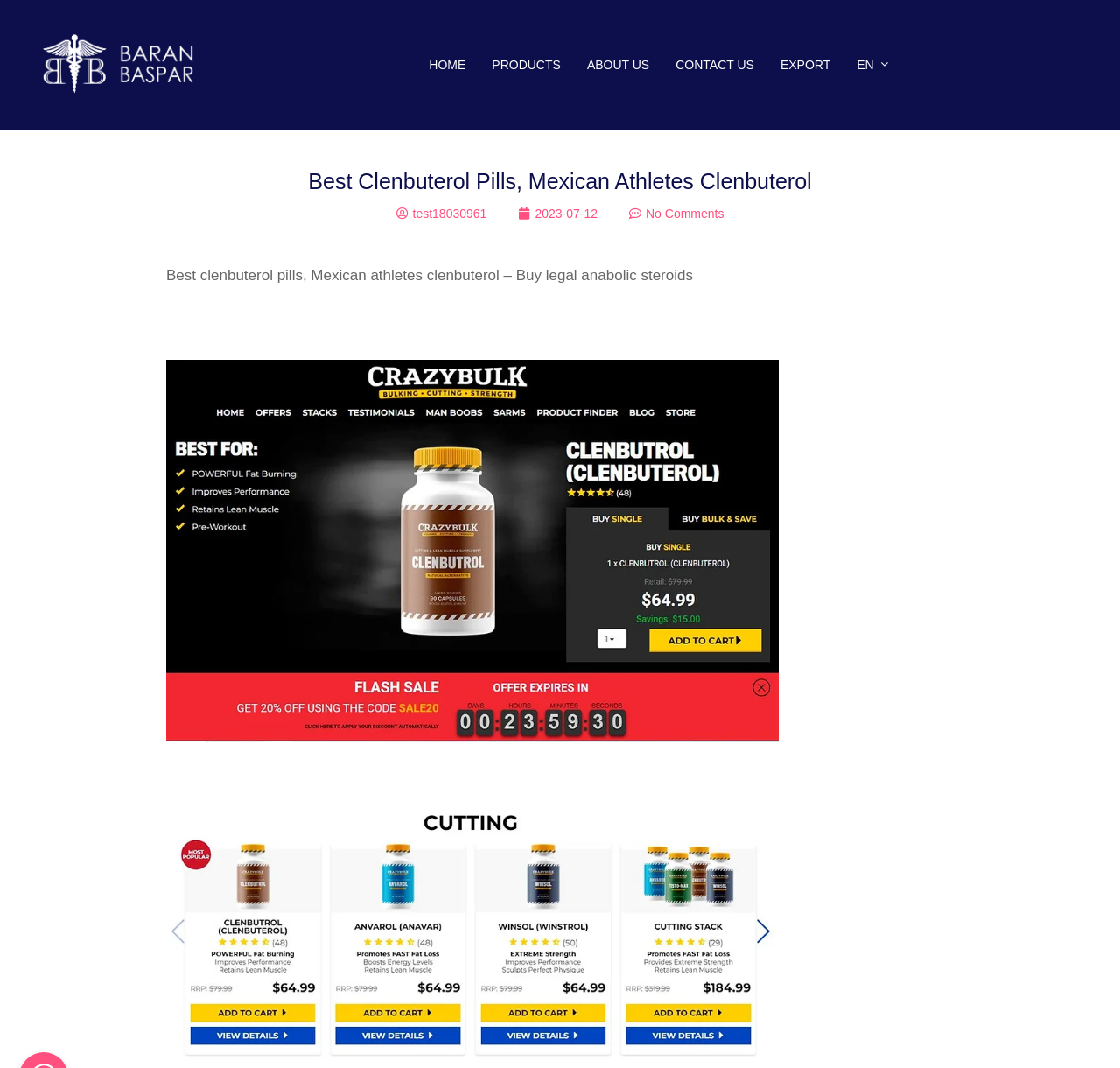What is the date of the latest article? Examine the screenshot and reply using just one word or a brief phrase.

2023-07-12